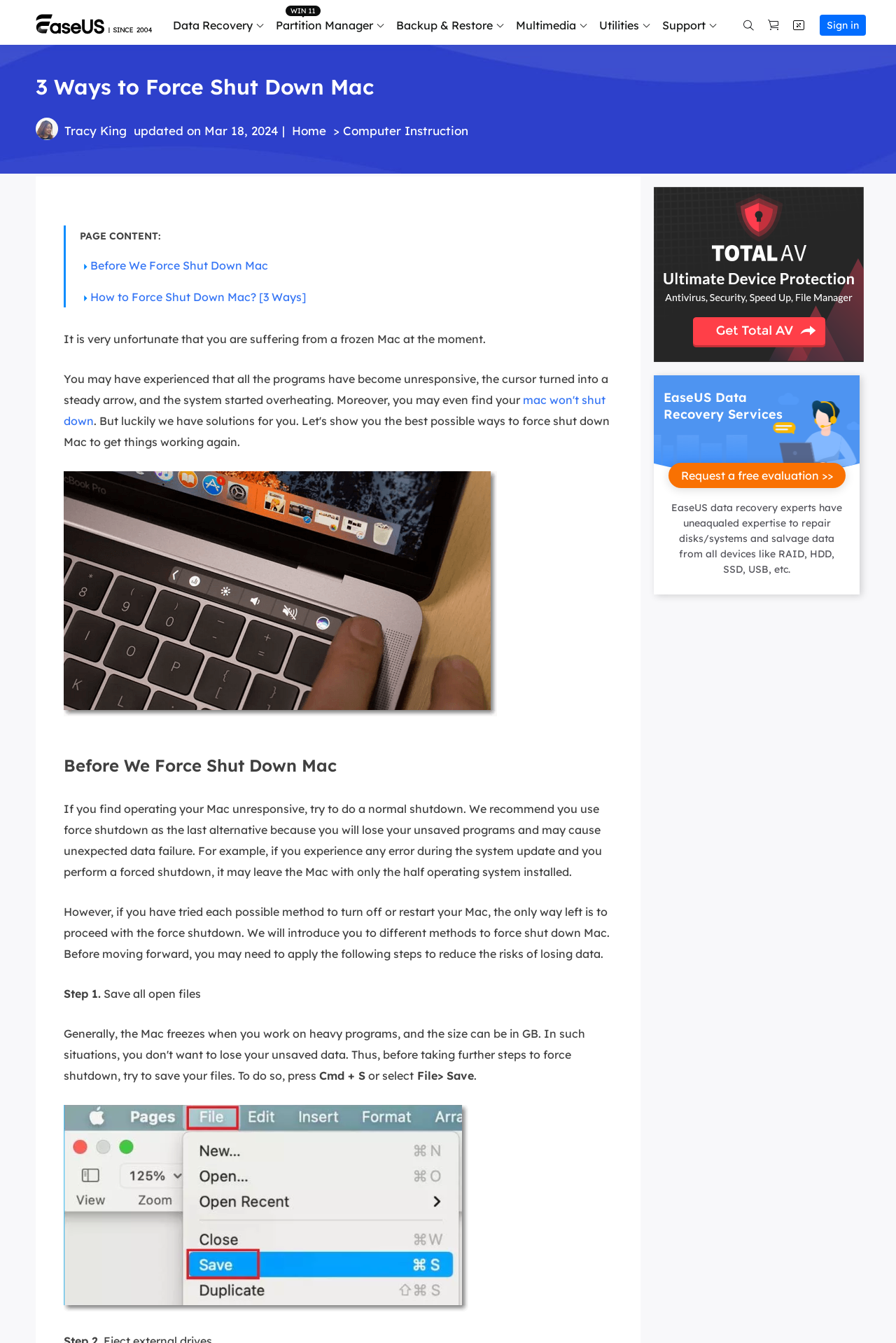Find the bounding box coordinates for the area that should be clicked to accomplish the instruction: "Click on Data Recovery Wizard for Mac".

[0.243, 0.083, 0.547, 0.118]